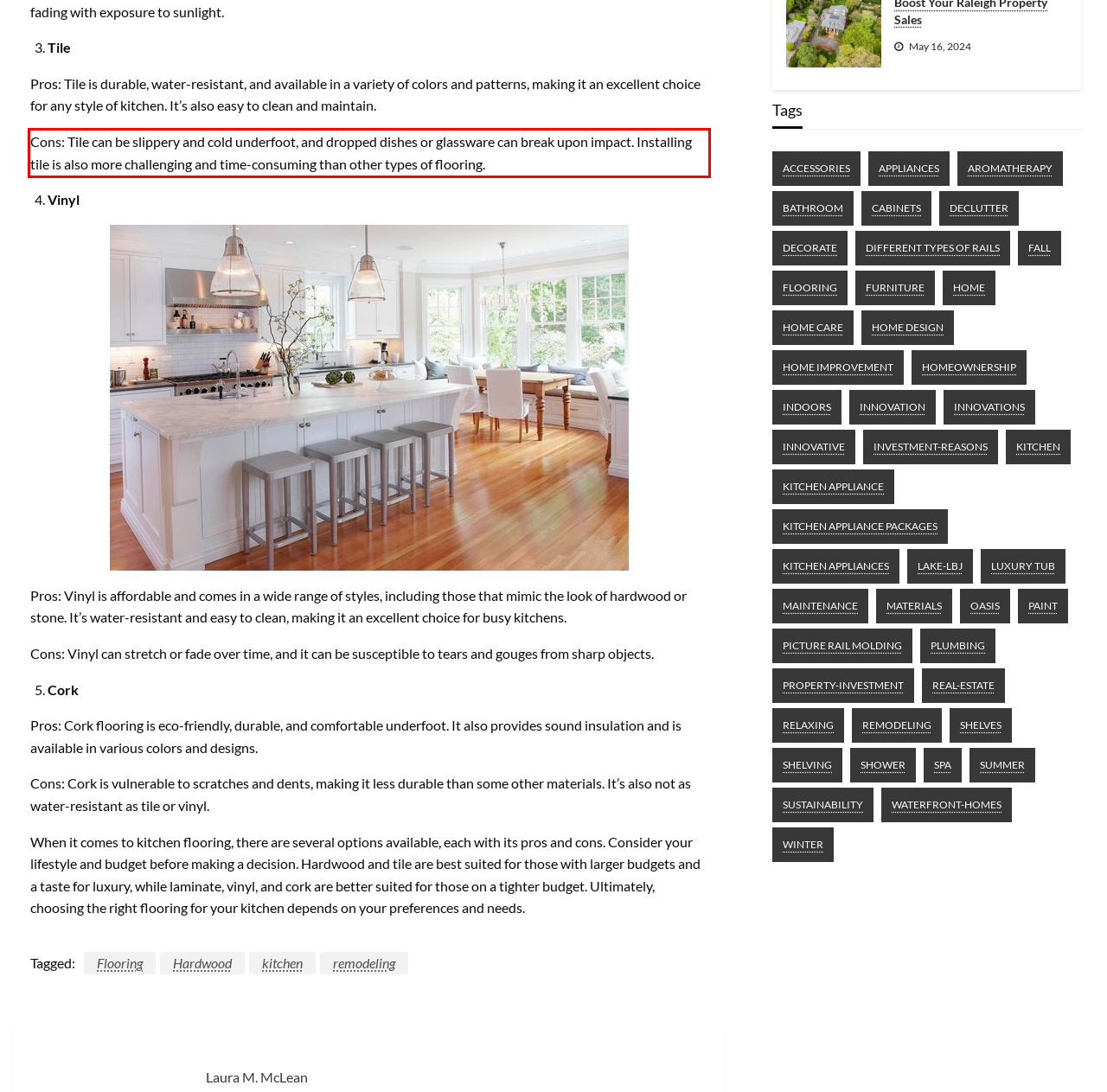You are provided with a webpage screenshot that includes a red rectangle bounding box. Extract the text content from within the bounding box using OCR.

Cons: Tile can be slippery and cold underfoot, and dropped dishes or glassware can break upon impact. Installing tile is also more challenging and time-consuming than other types of flooring.